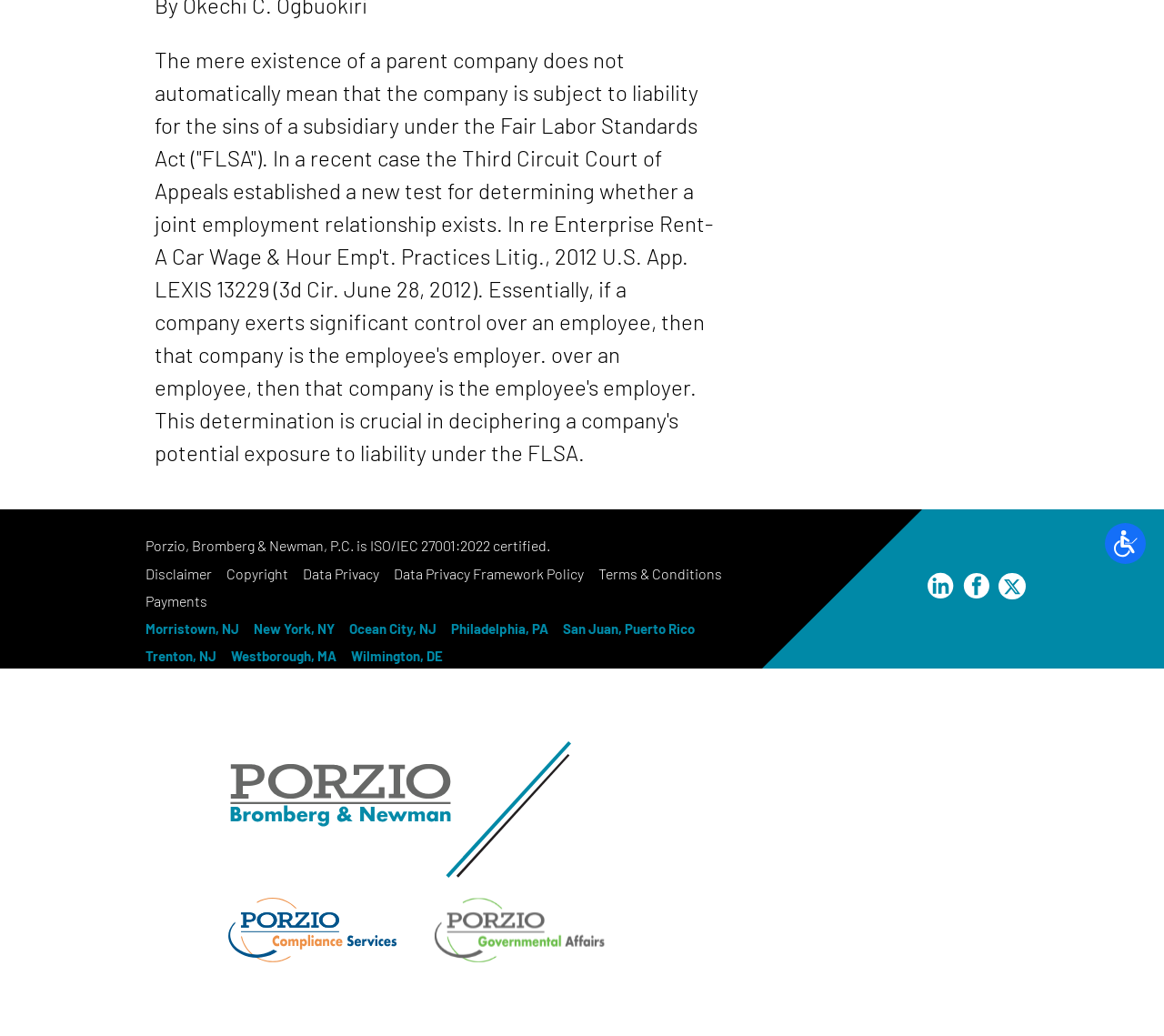Please determine the bounding box coordinates for the UI element described here. Use the format (top-left x, top-left y, bottom-right x, bottom-right y) with values bounded between 0 and 1: Back to Protected Species

None